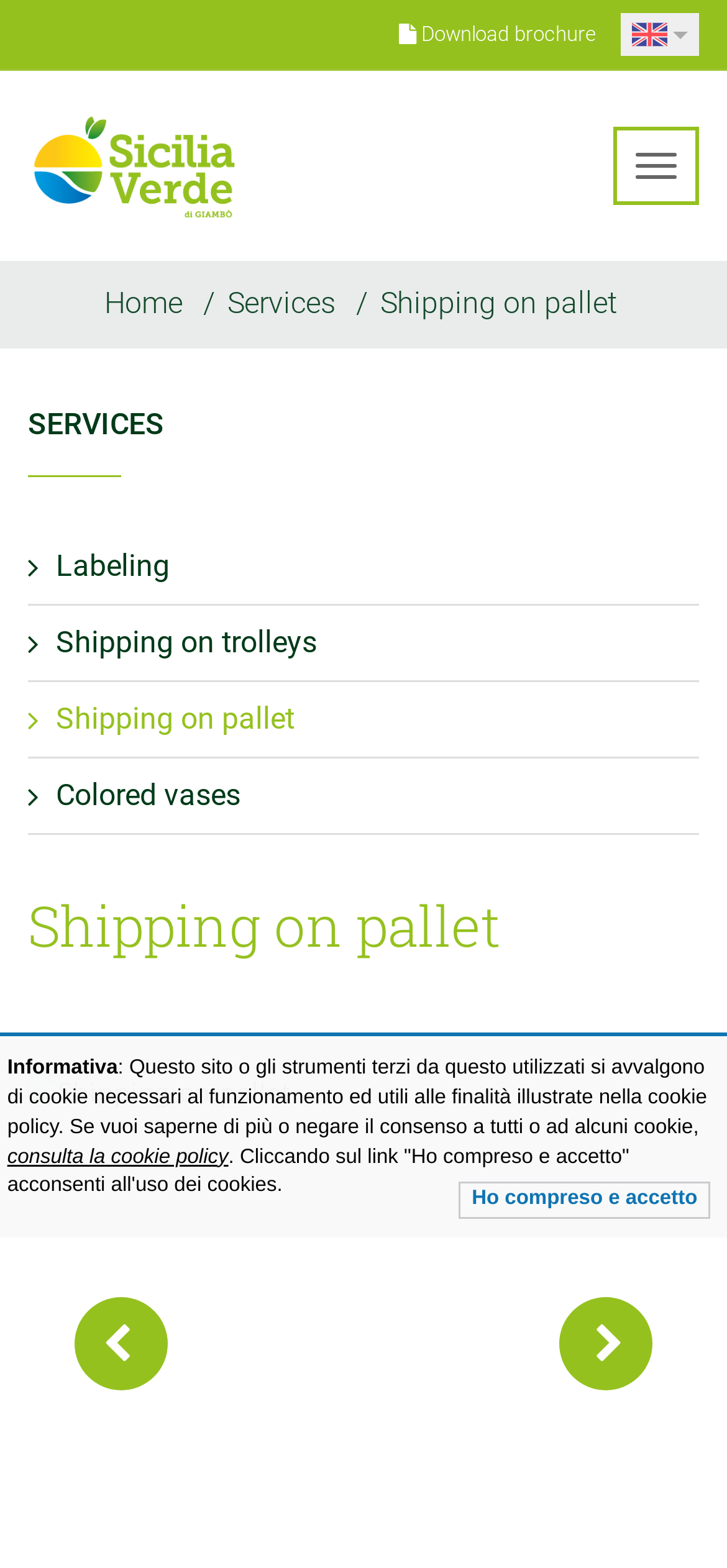What is the name of the company?
Answer the question with a detailed explanation, including all necessary information.

The company name can be found in the top-left corner of the webpage, where it says 'Sicilia Verde' with an image of a logo next to it.